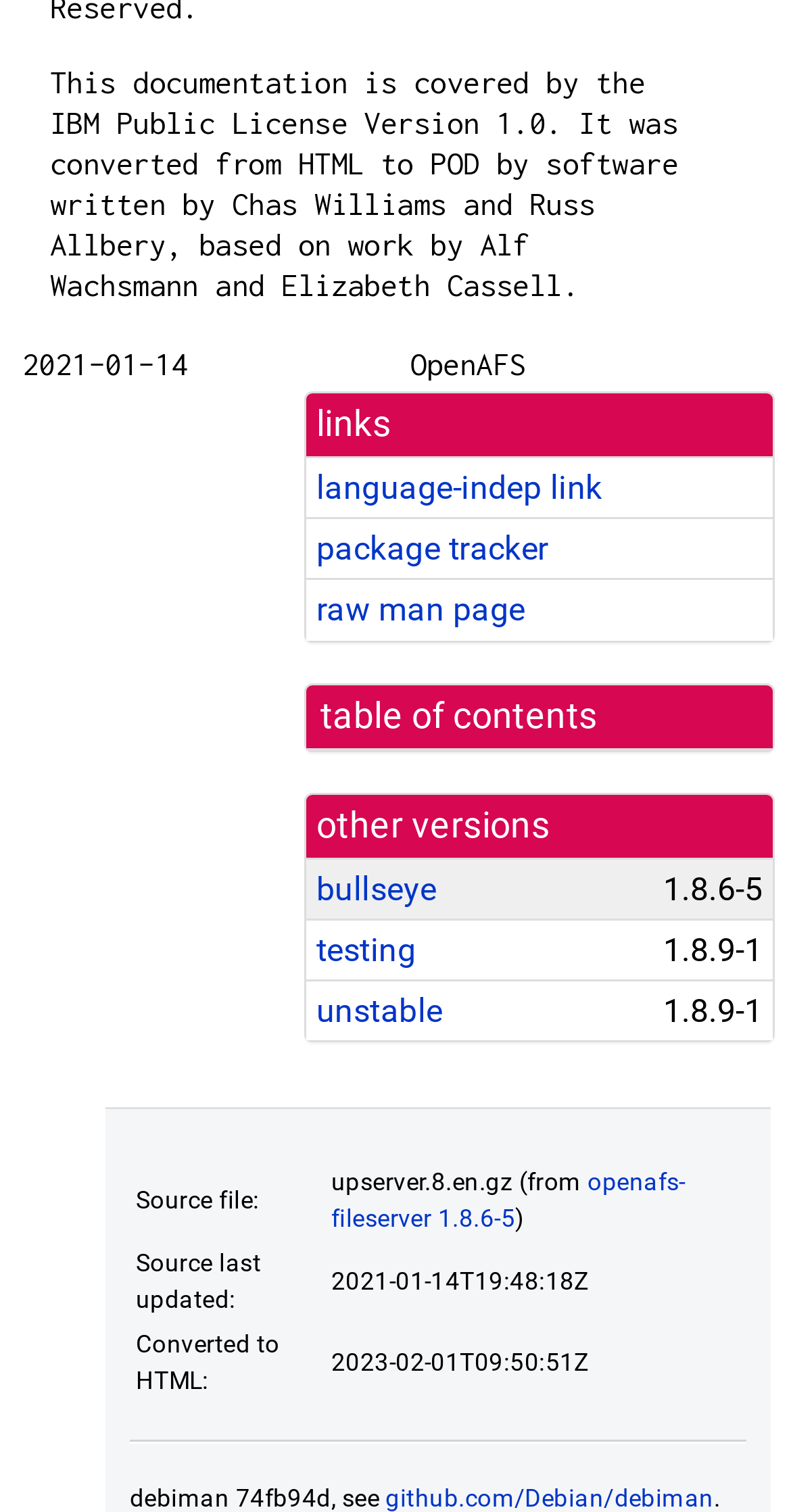What is the date of the last update of the source file?
Provide an in-depth and detailed answer to the question.

This answer can be obtained by looking at the layout table at the bottom of the webpage, where it says 'Source last updated: 2021-01-14T19:48:18Z'.